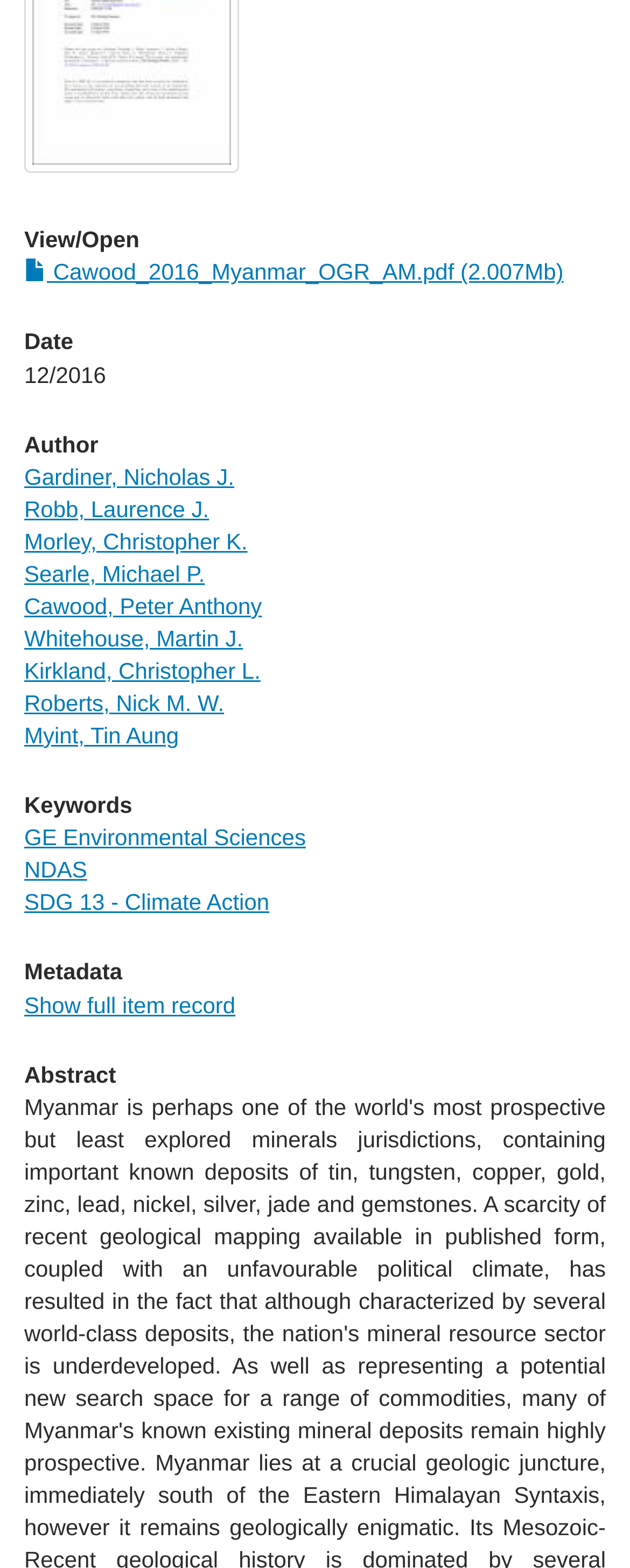Please find the bounding box for the UI component described as follows: "SDG 13 - Climate Action".

[0.038, 0.567, 0.428, 0.584]